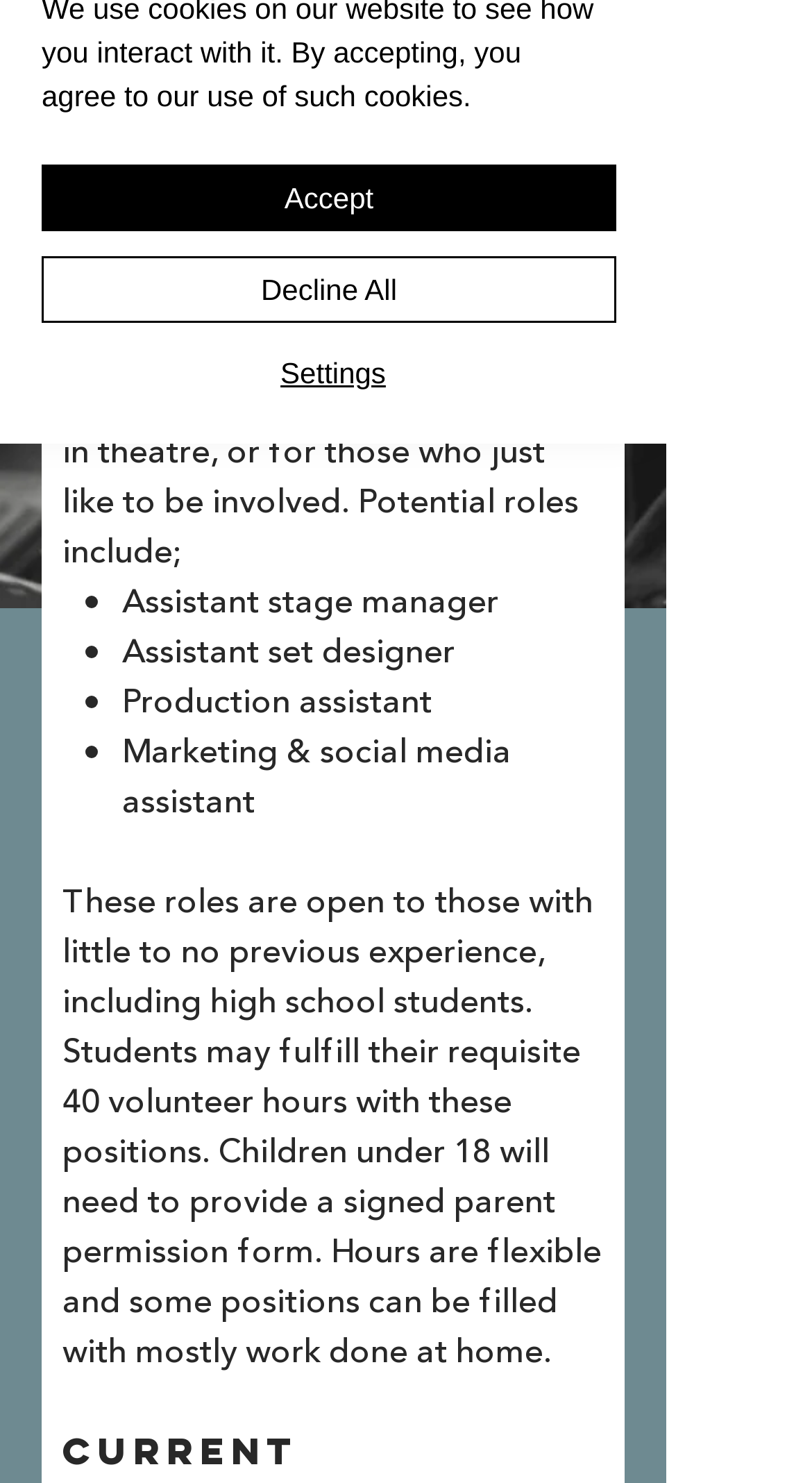Identify the bounding box coordinates for the UI element described as: "Settings".

[0.056, 0.237, 0.764, 0.265]